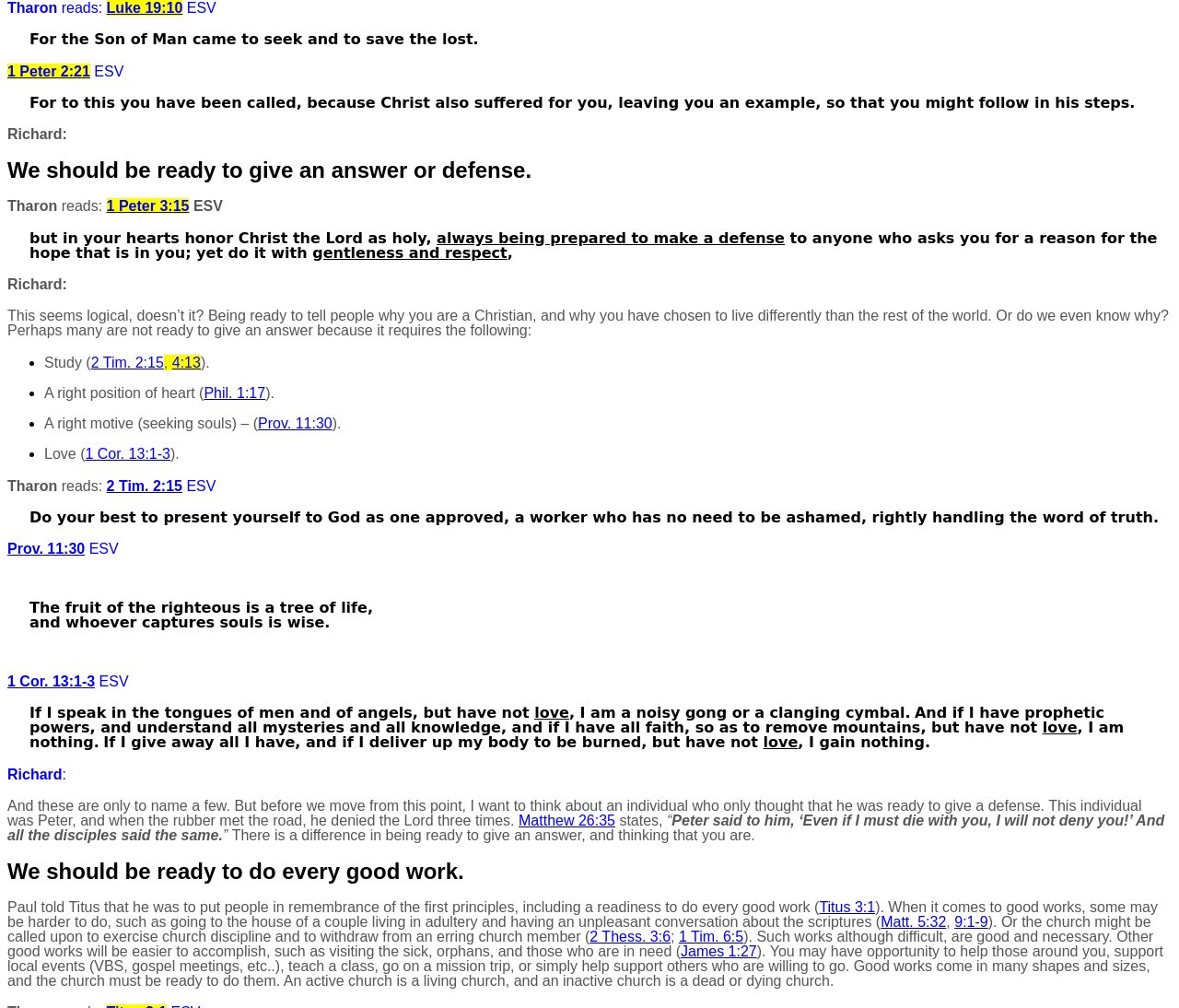Identify the bounding box coordinates of the region that needs to be clicked to carry out this instruction: "Read the passage from '1 Peter 2:21'". Provide these coordinates as four float numbers ranging from 0 to 1, i.e., [left, top, right, bottom].

[0.006, 0.063, 0.076, 0.078]